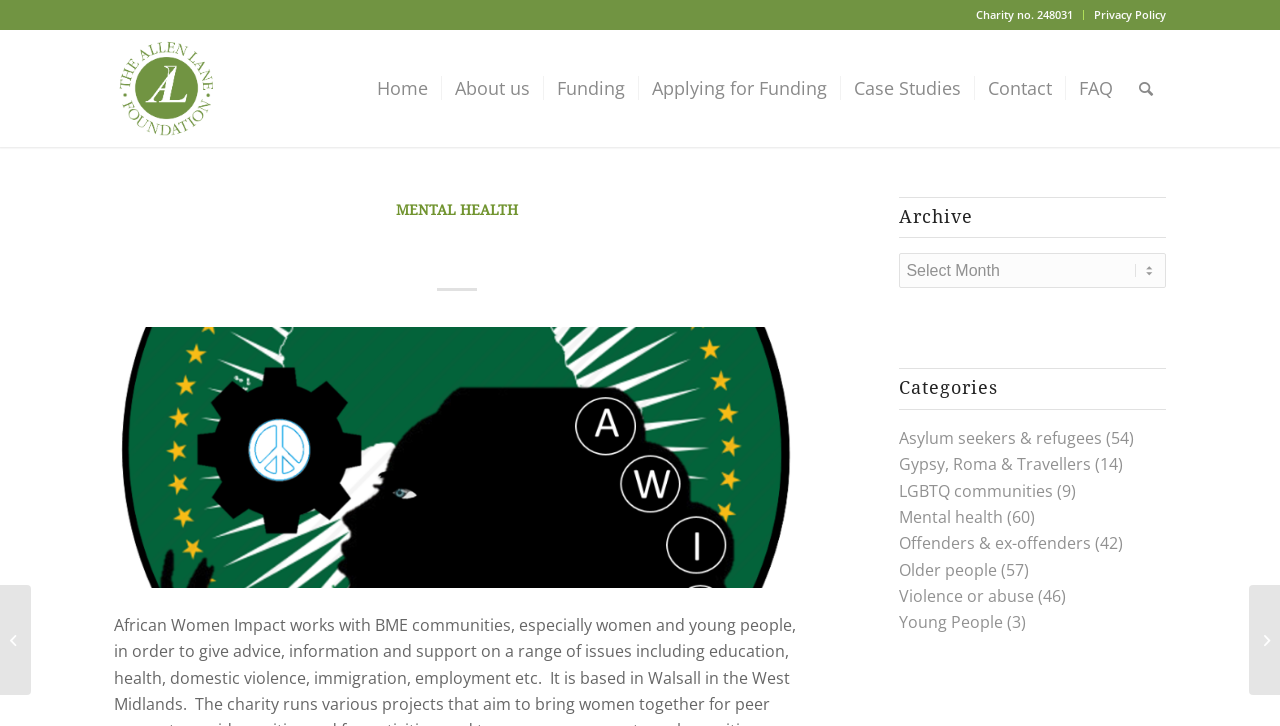Predict the bounding box of the UI element that fits this description: "Asylum seekers & refugees".

[0.703, 0.588, 0.861, 0.618]